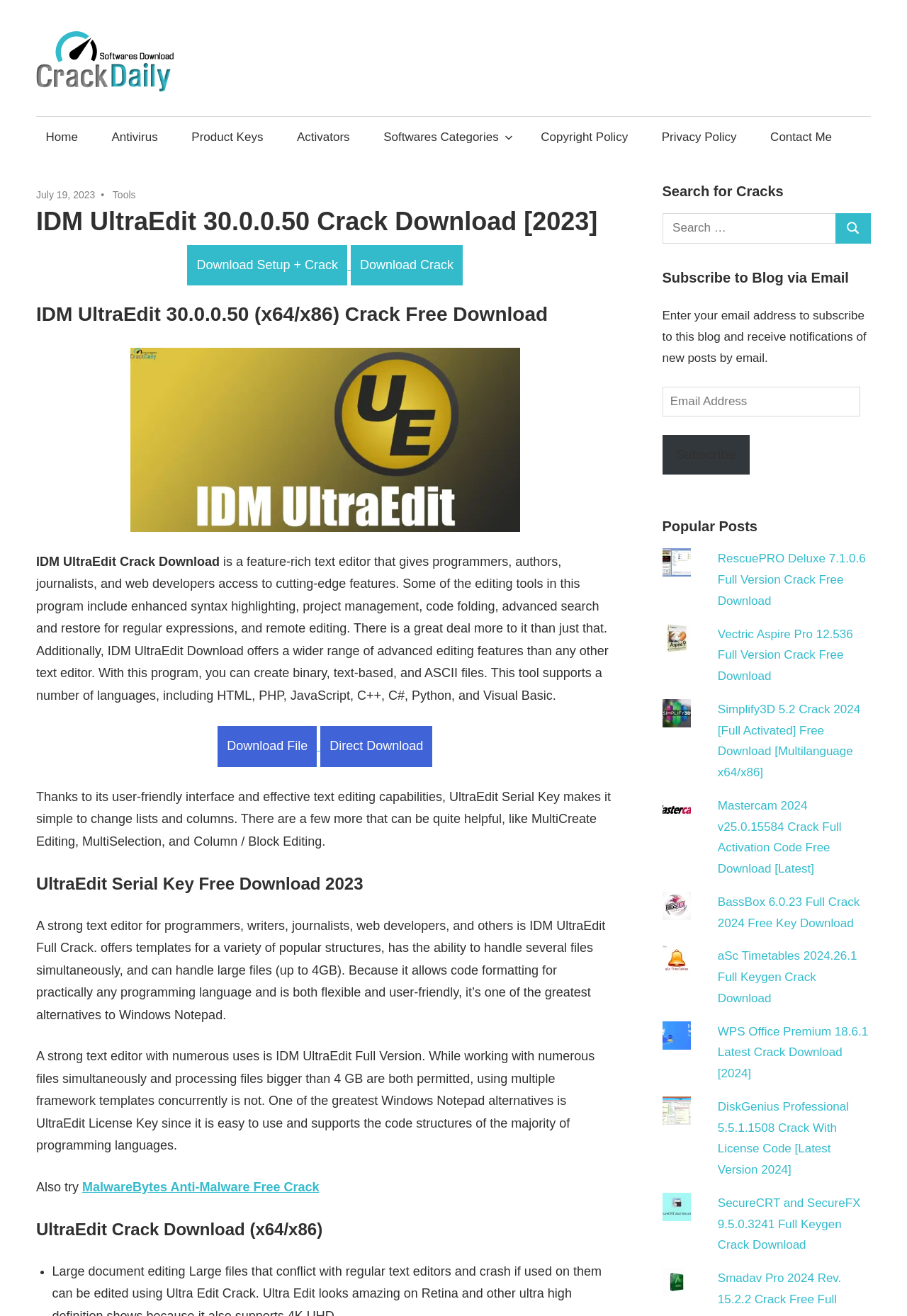What is the minimum file size limit for IDM UltraEdit? Analyze the screenshot and reply with just one word or a short phrase.

4GB